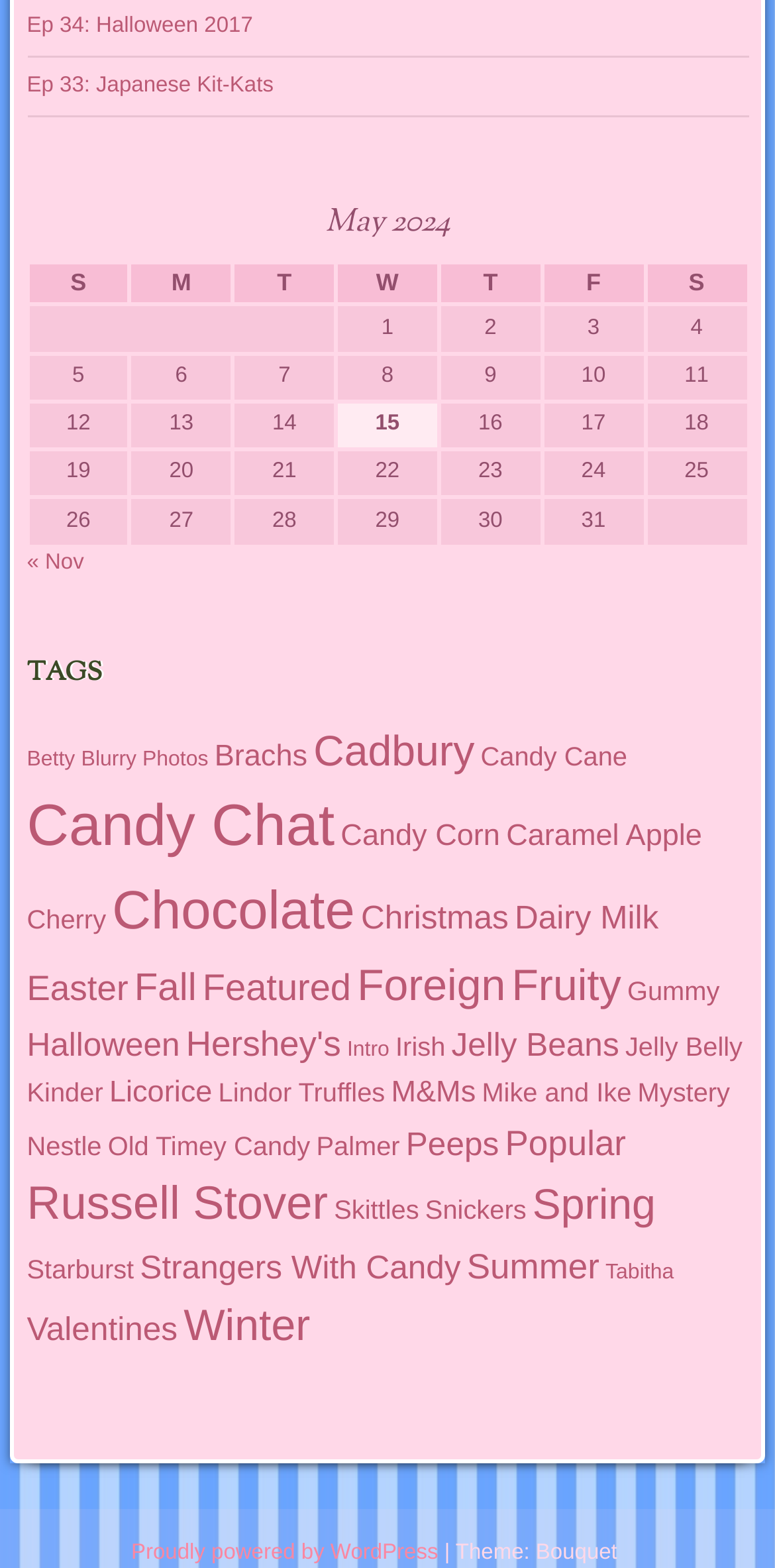Please locate the bounding box coordinates of the region I need to click to follow this instruction: "View the 'Candy Chat' tag".

[0.035, 0.506, 0.432, 0.548]